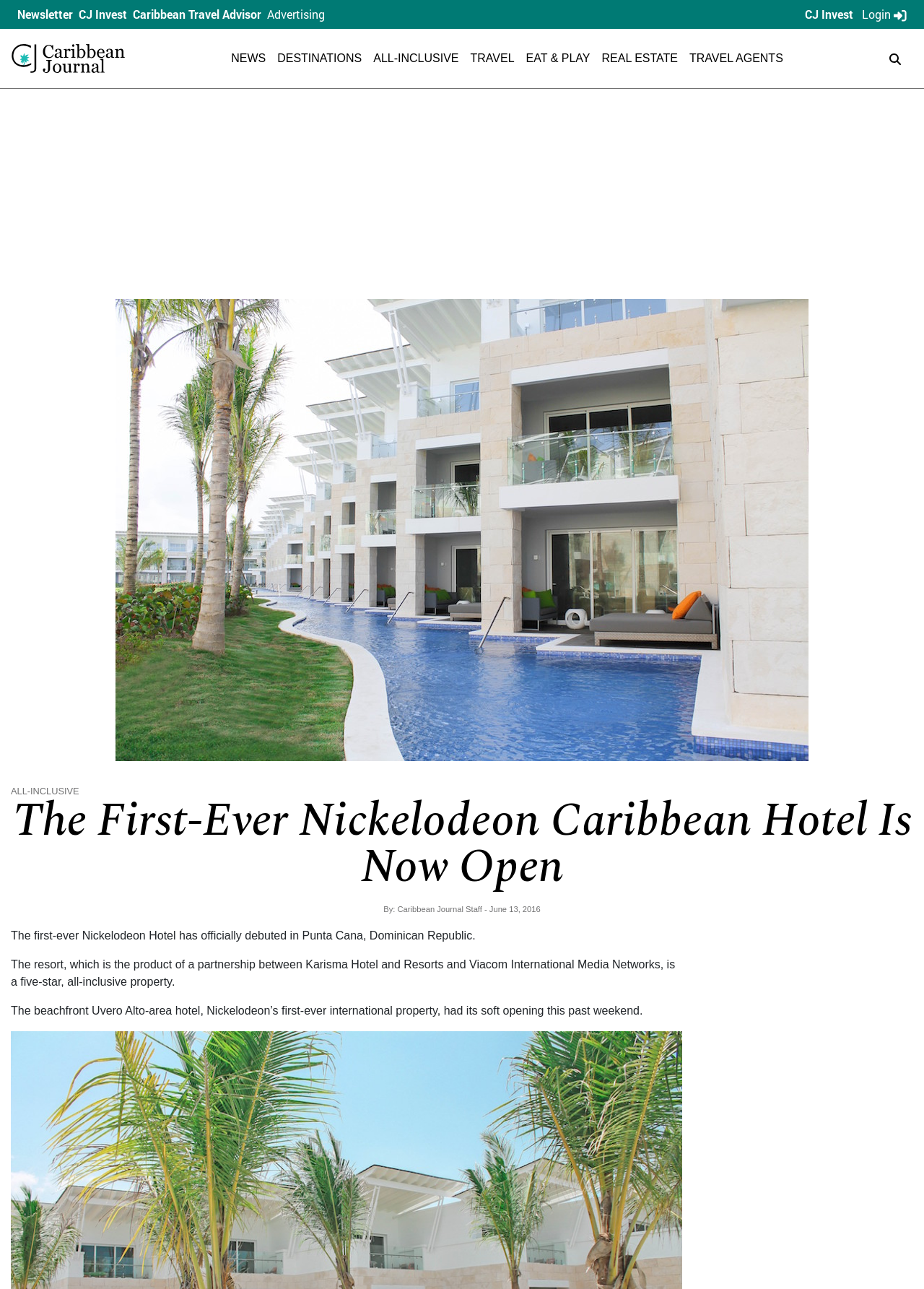What is the name of the company that partnered with Viacom International Media Networks?
Please use the visual content to give a single word or phrase answer.

Karisma Hotel and Resorts